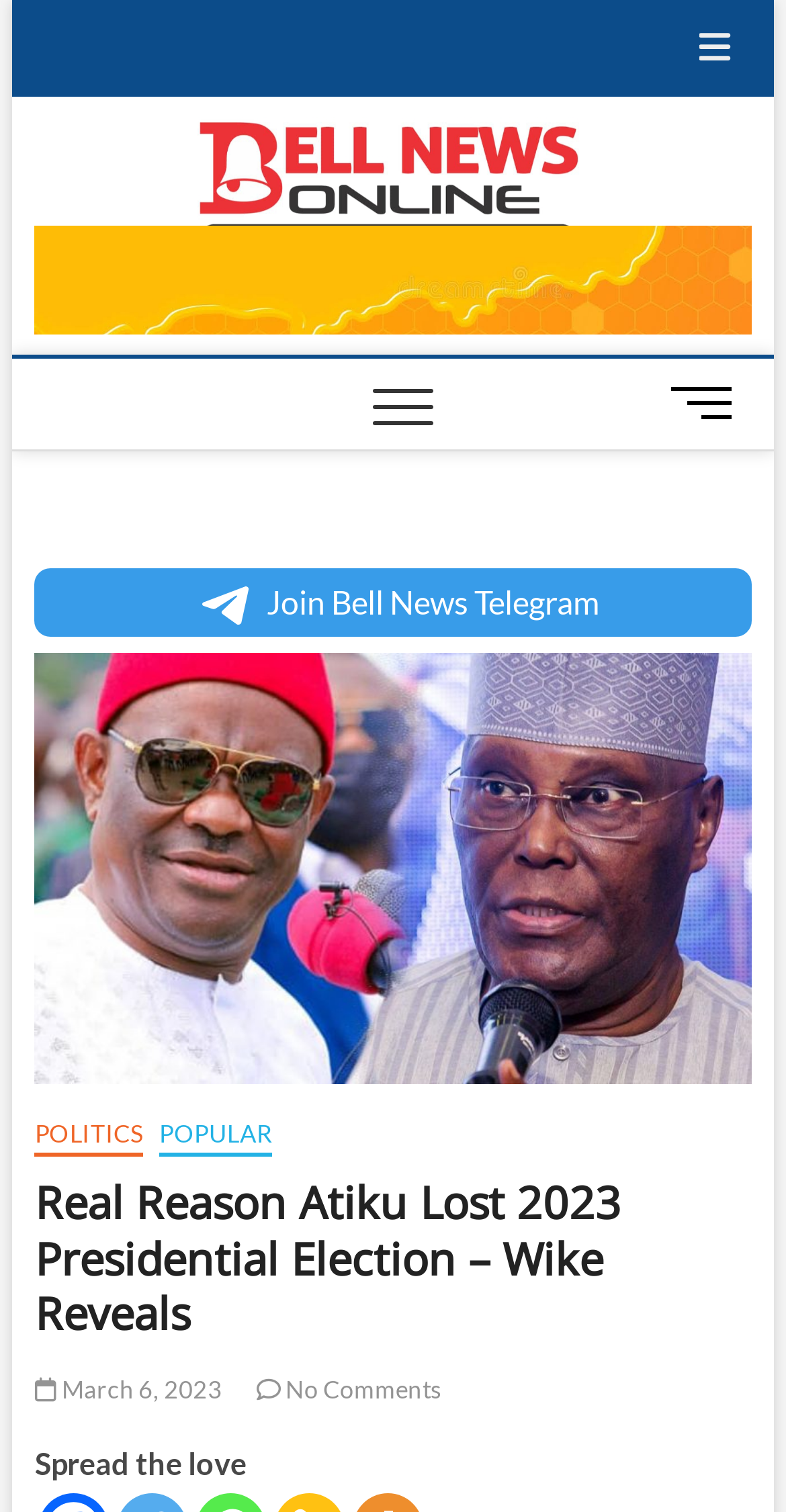Utilize the information from the image to answer the question in detail:
What is the purpose of the button with the '' icon?

I determined the answer by analyzing the navigation menu and the button element with the '' icon, which is commonly used to represent a menu or navigation. The button is likely used to toggle the navigation menu.